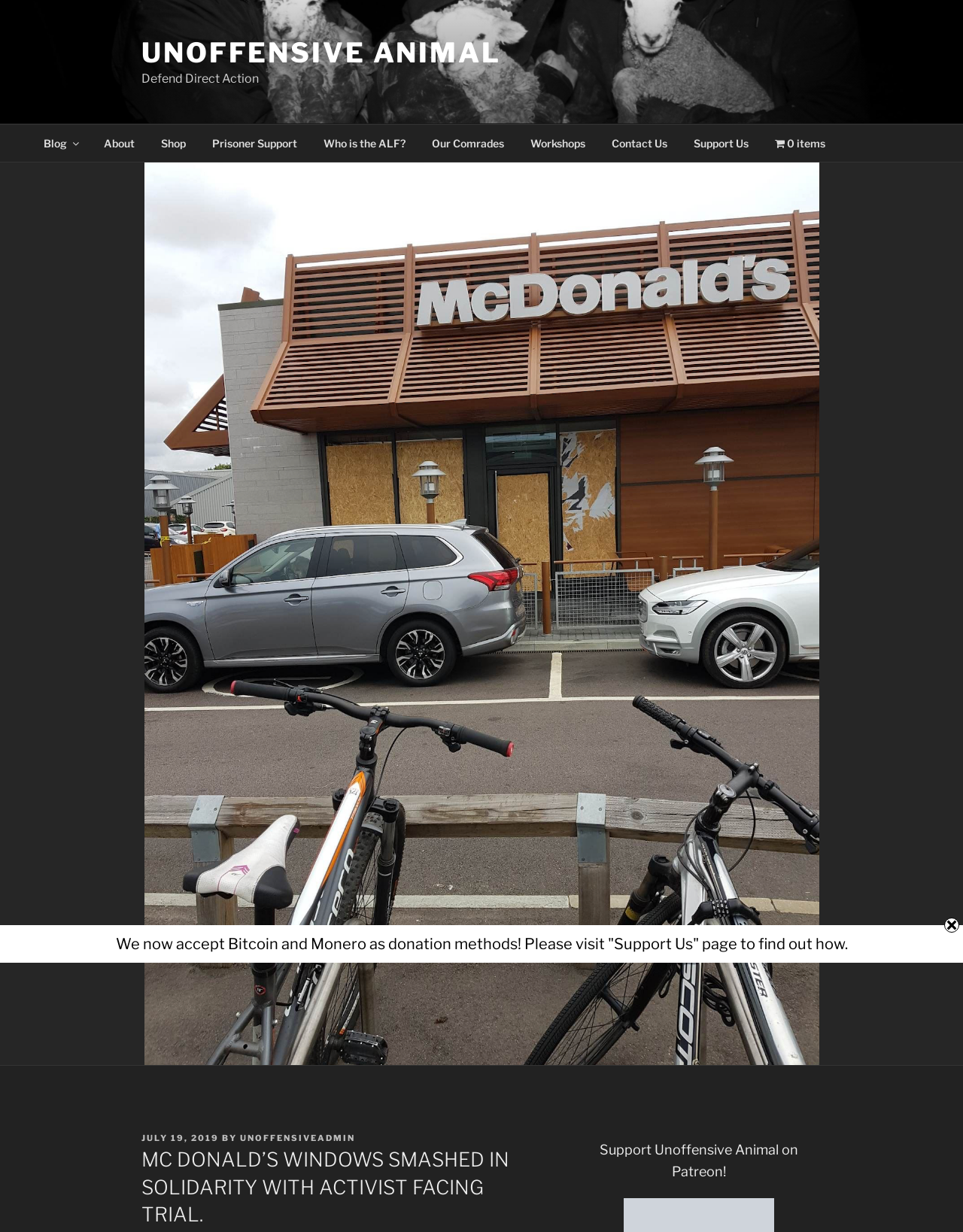What is the date of the article?
Please answer the question as detailed as possible based on the image.

I looked at the link 'JULY 19, 2019' which is located below the 'POSTED ON' text, indicating that it is the date of the article.